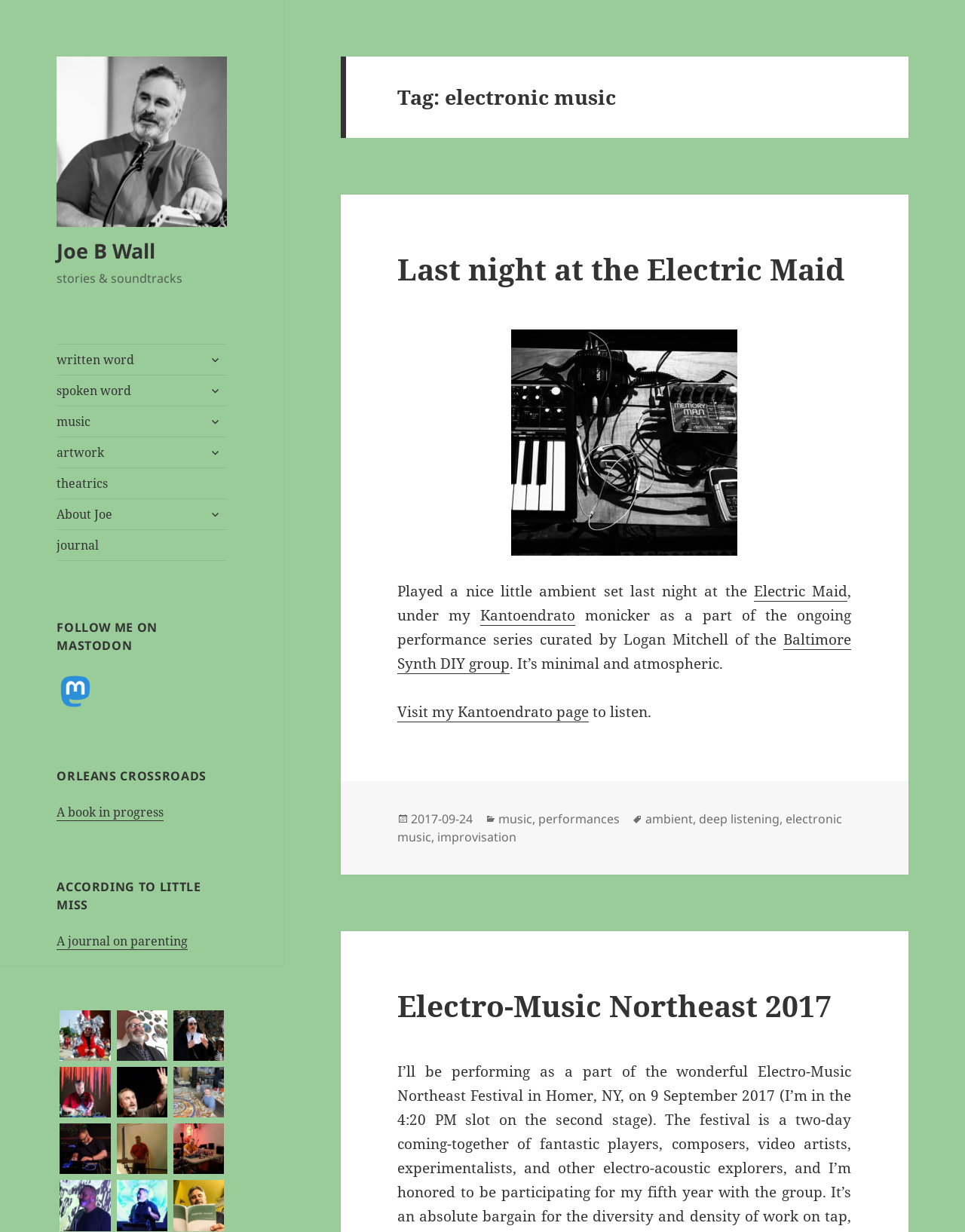Locate the bounding box coordinates of the element that needs to be clicked to carry out the instruction: "visit the journal page". The coordinates should be given as four float numbers ranging from 0 to 1, i.e., [left, top, right, bottom].

[0.059, 0.431, 0.235, 0.455]